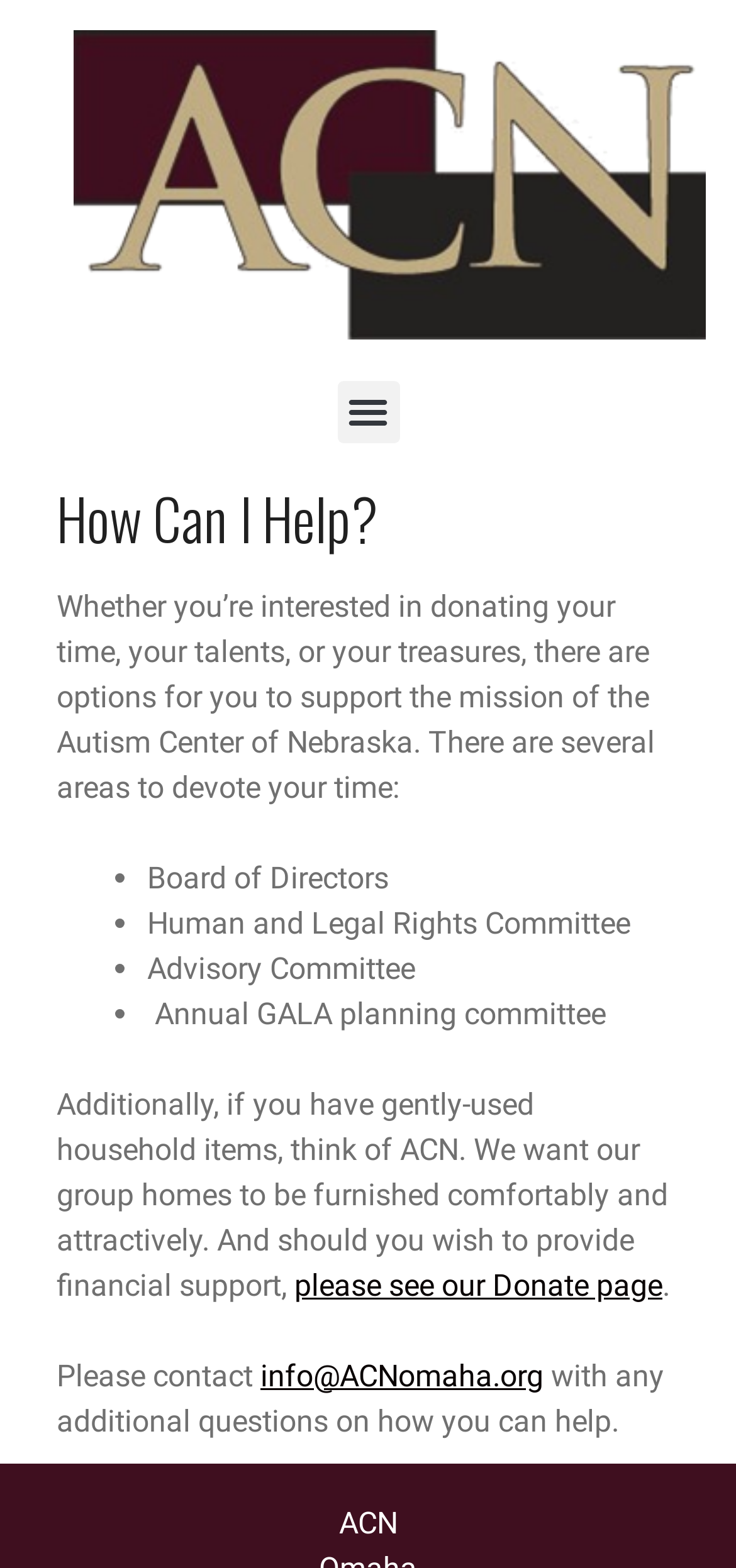Answer the following in one word or a short phrase: 
What are the ways to support the Autism Center of Nebraska?

Donating time, talents, or treasures